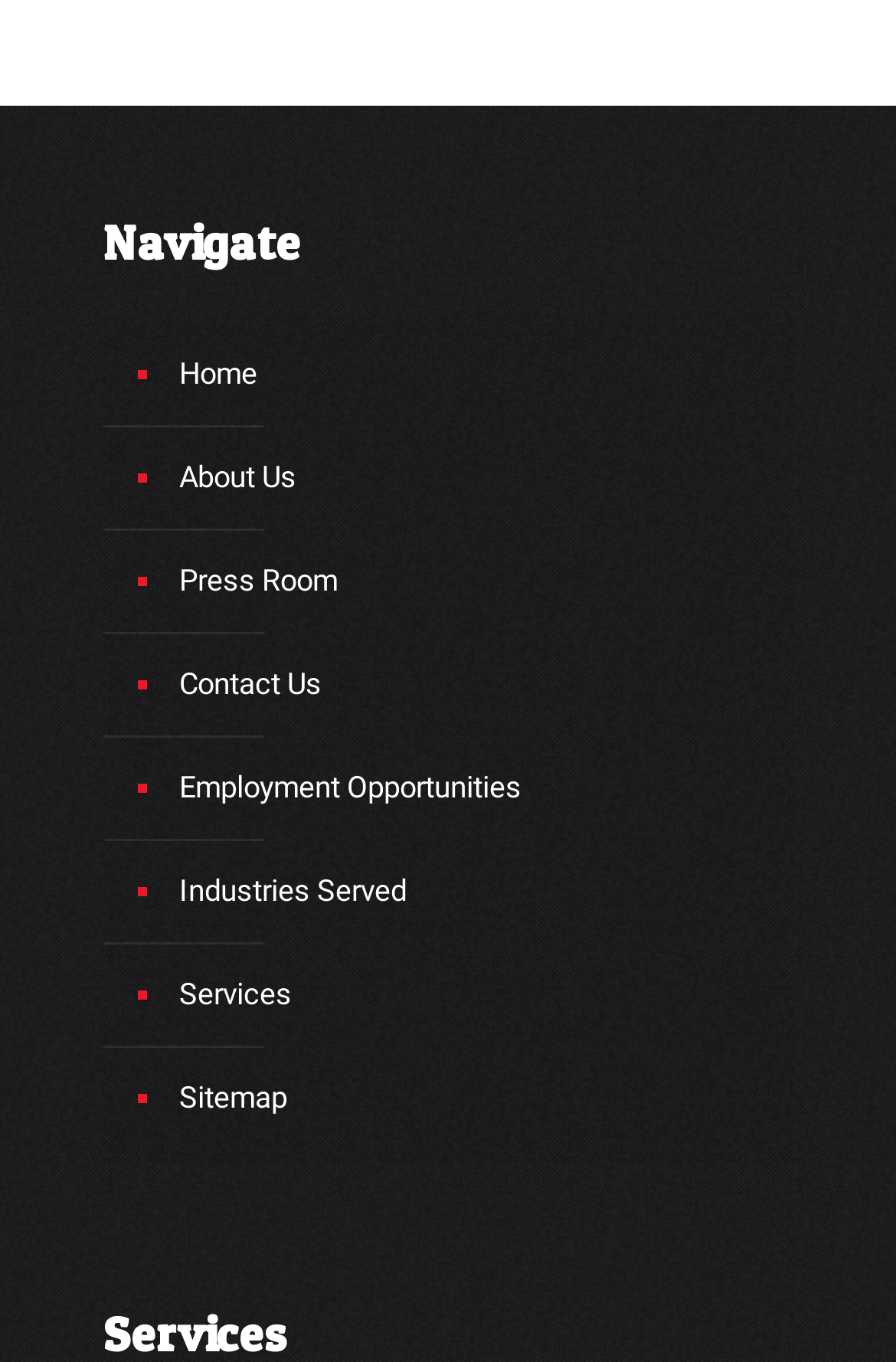What is the second navigation link?
Please provide a comprehensive answer based on the details in the screenshot.

I looked at the list of links under the 'Navigate' heading and found that the second link is 'About Us'.